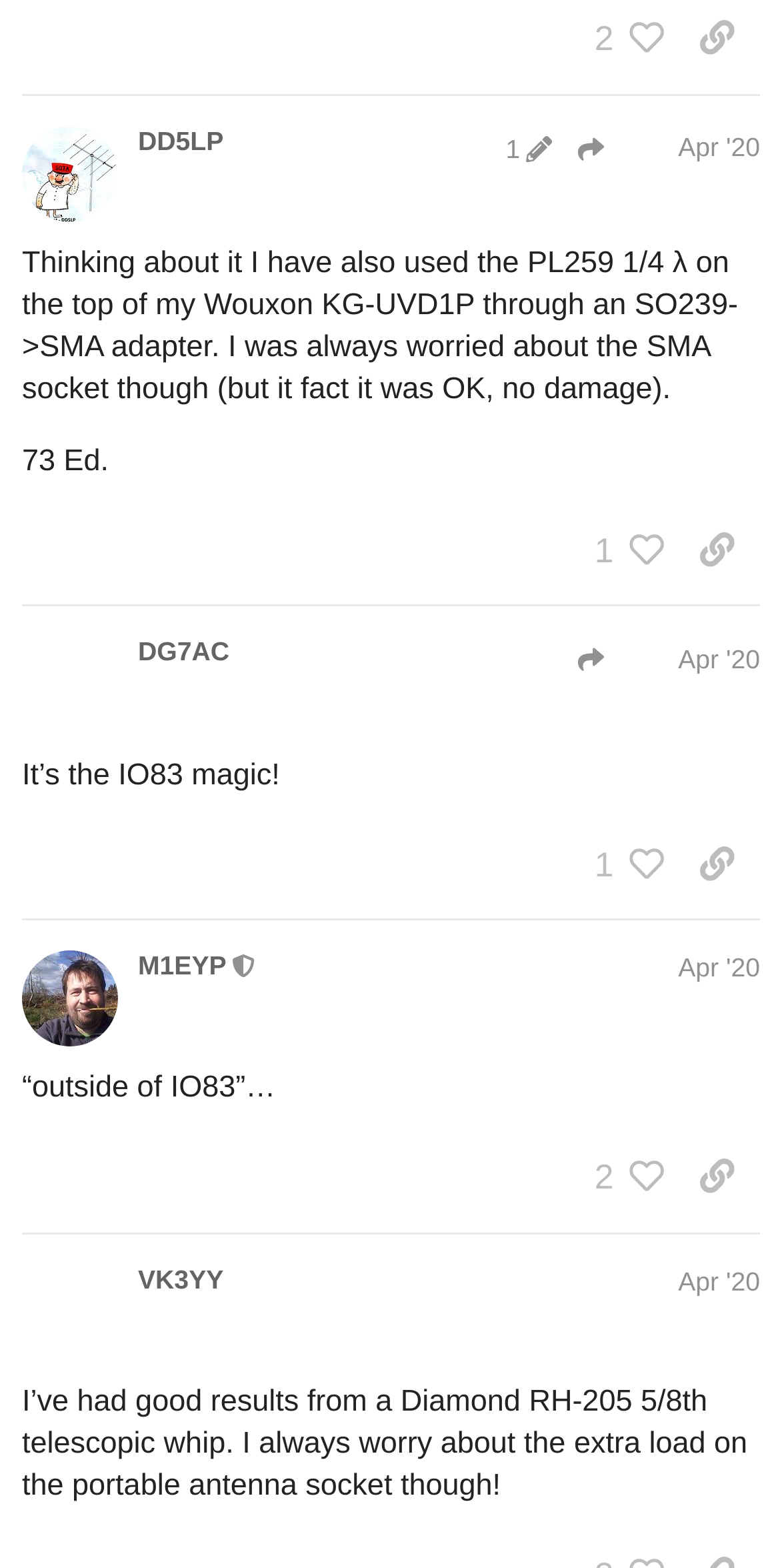What is the content of the post by DG7AC?
Using the image as a reference, answer with just one word or a short phrase.

It’s the IO83 magic!